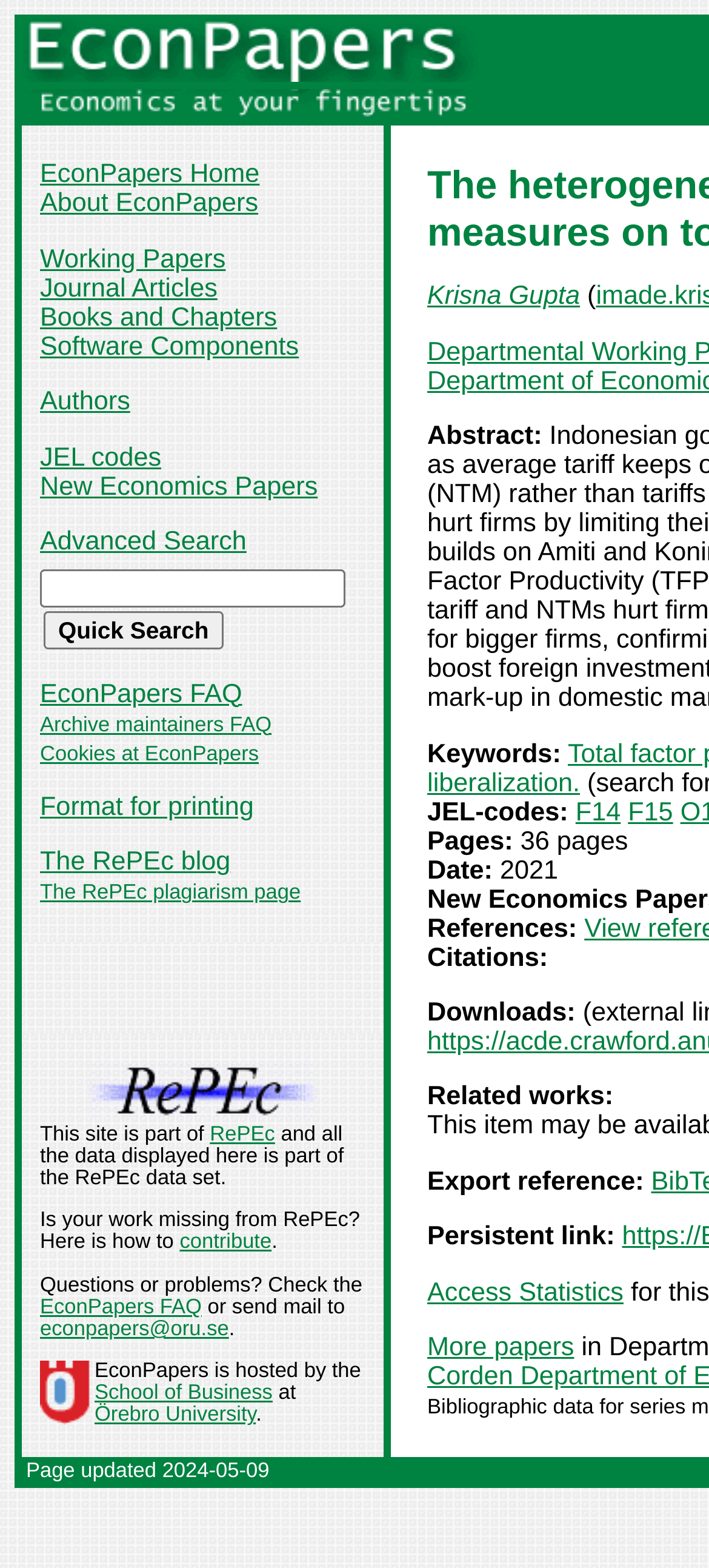Identify the bounding box for the element characterized by the following description: "The RePEc plagiarism page".

[0.056, 0.563, 0.424, 0.577]